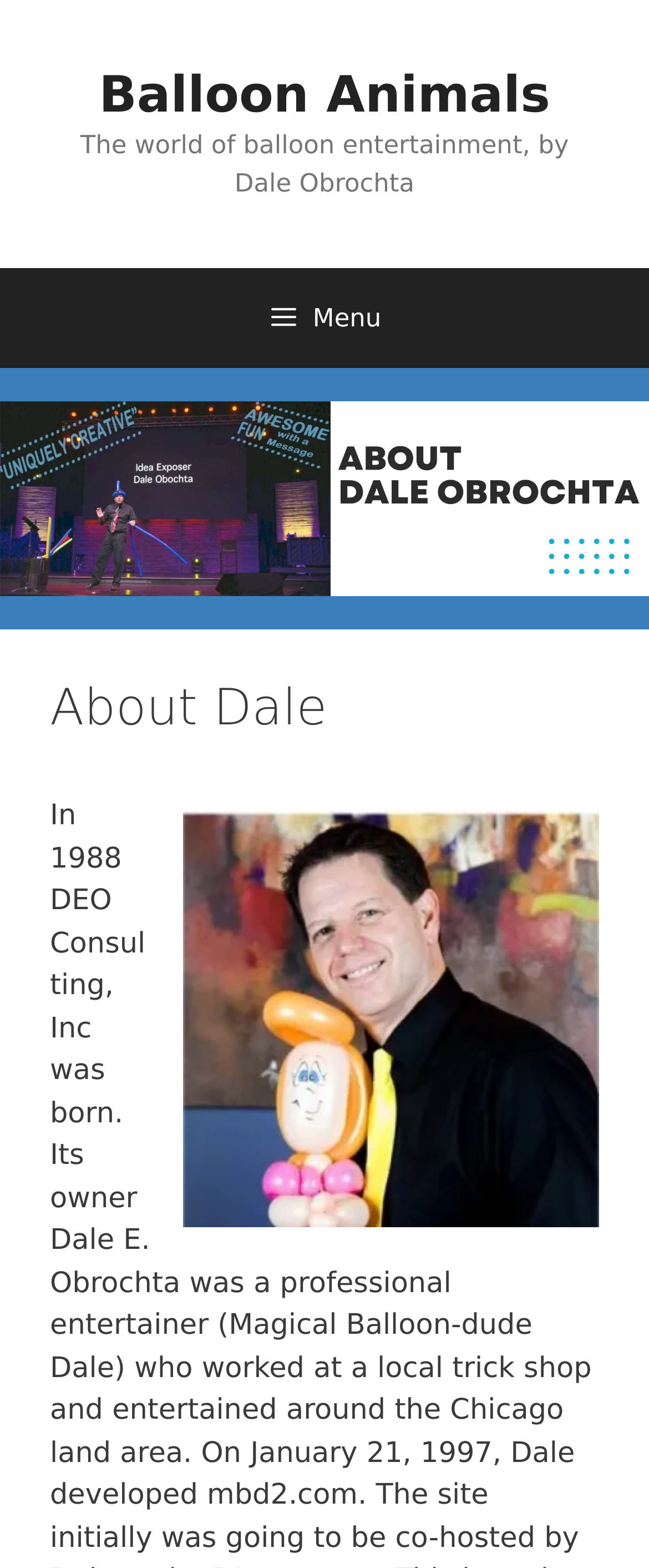Is there a menu button on the webpage? Observe the screenshot and provide a one-word or short phrase answer.

Yes